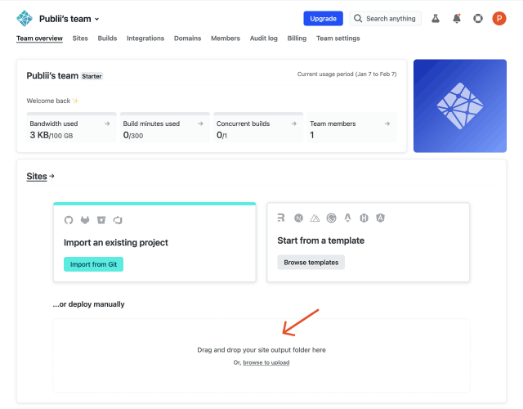What is the purpose of the central portion of the screen?
Please provide a comprehensive answer based on the details in the screenshot.

The central portion of the screen is dedicated to site management, offering features such as importing an existing project or starting from a template, allowing users to effectively manage their web projects.